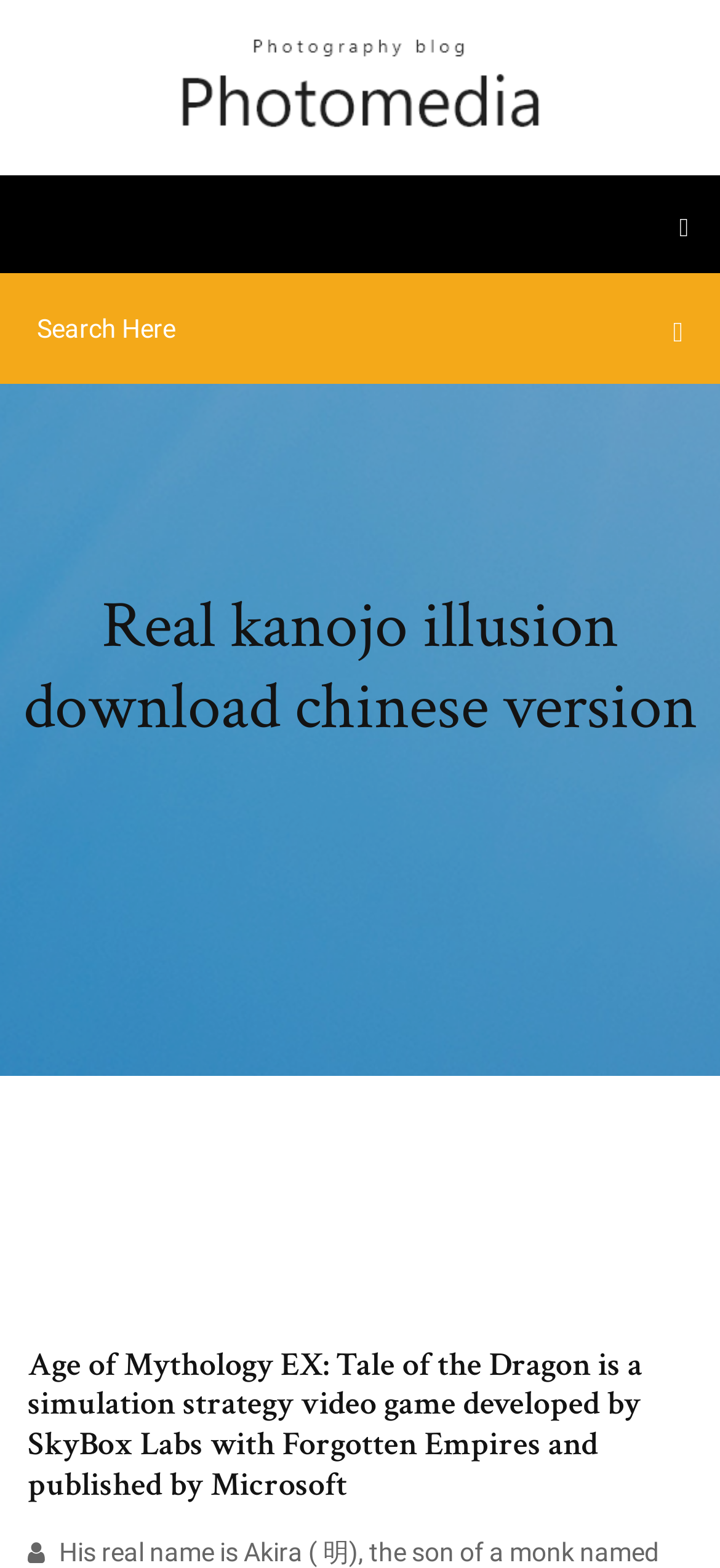For the given element description placeholder="Search Here", determine the bounding box coordinates of the UI element. The coordinates should follow the format (top-left x, top-left y, bottom-right x, bottom-right y) and be within the range of 0 to 1.

[0.051, 0.181, 0.909, 0.239]